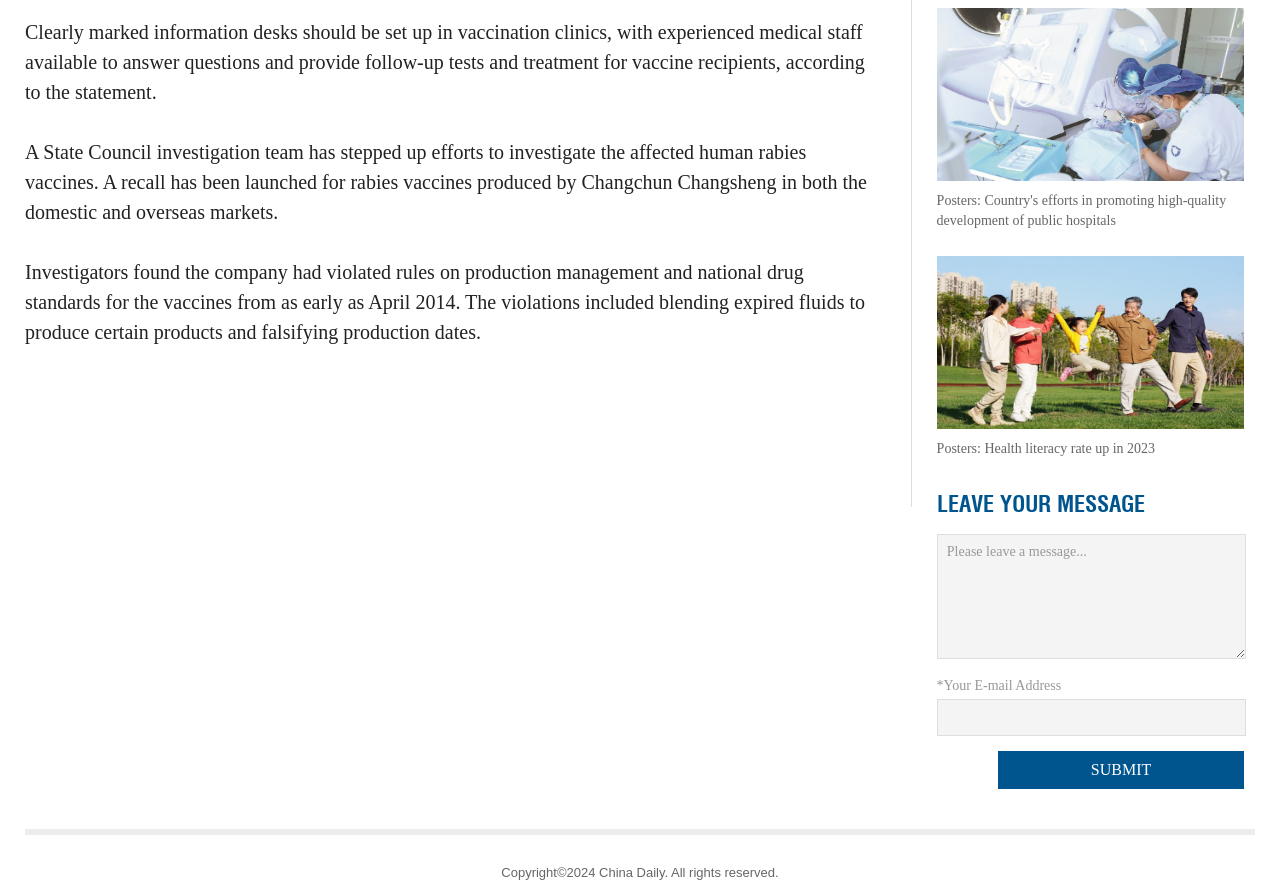Based on the provided description, "LEAVE YOUR MESSAGE", find the bounding box of the corresponding UI element in the screenshot.

[0.732, 0.552, 0.894, 0.586]